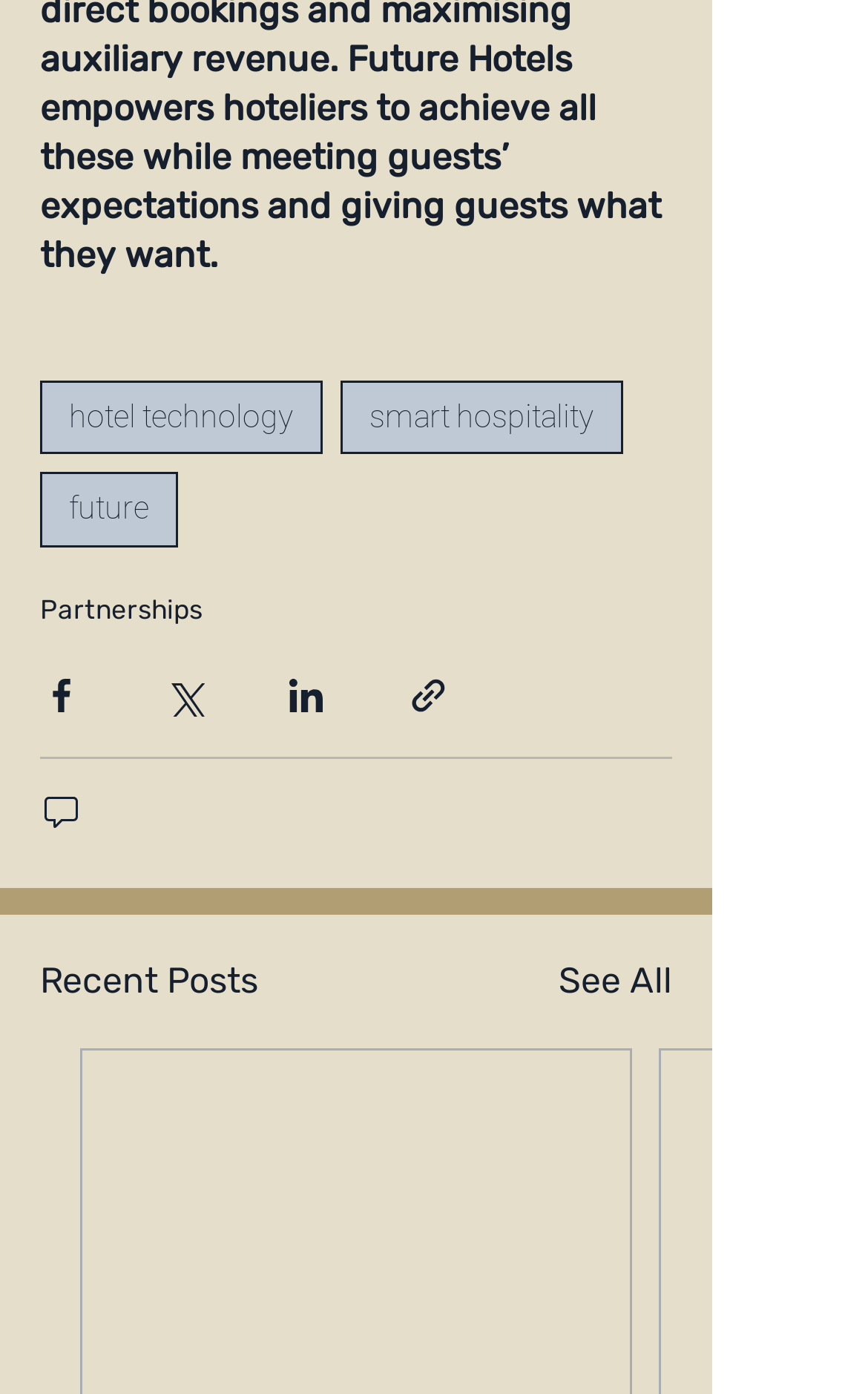Highlight the bounding box coordinates of the region I should click on to meet the following instruction: "Click on Partnerships".

[0.046, 0.426, 0.233, 0.449]